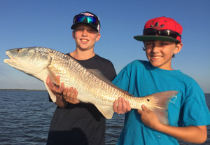Refer to the image and provide a thorough answer to this question:
Where did the boys go fishing?

The caption specifies that the boys went fishing in the Mosquito Lagoon, which is located in Florida, and it's renowned for its rich fishing opportunities.